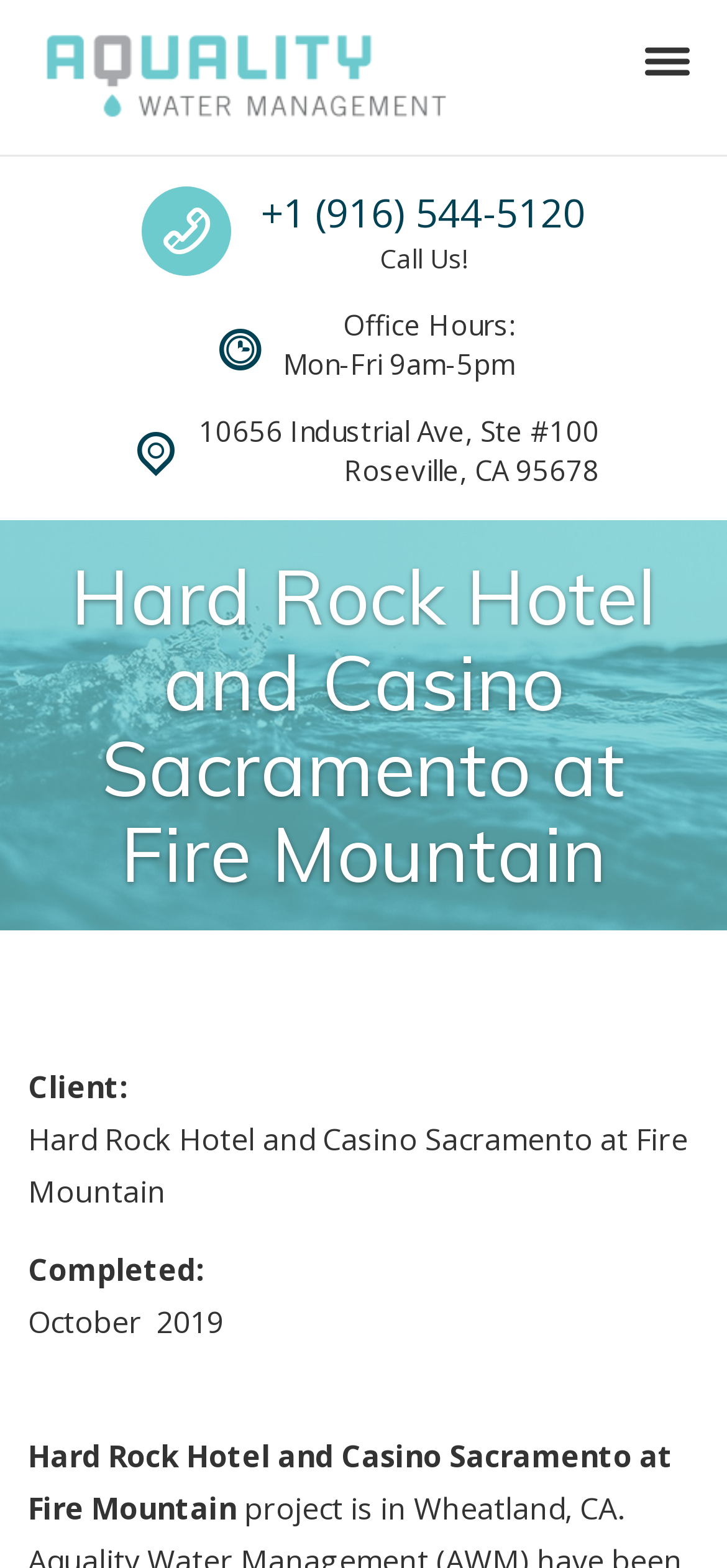Create a detailed summary of the webpage's content and design.

The webpage appears to be a project showcase for Aquality Water Management, featuring their work on the Hard Rock Hotel and Casino Sacramento at Fire Mountain. 

At the top left, there is a link and an image, both labeled "Aquality Water Management". Another link with the same label is located at the top right. 

A toggle navigation menu button is situated at the top right corner. 

Below the top section, there is a "Call us" heading, accompanied by a phone number link and a "Call Us!" text. The office hours, address, and location are listed below, with the address being "10656 Industrial Ave, Ste #100, Roseville, CA 95678". 

A large image, also labeled "Aquality Water Management", takes up most of the middle section of the page. 

Below the image, the main content is headed by "Hard Rock Hotel and Casino Sacramento at Fire Mountain". This section includes details about the project, such as the client, completion date, and a brief description. The client is listed as "Hard Rock Hotel and Casino Sacramento at Fire Mountain", and the project was completed in October 2019.